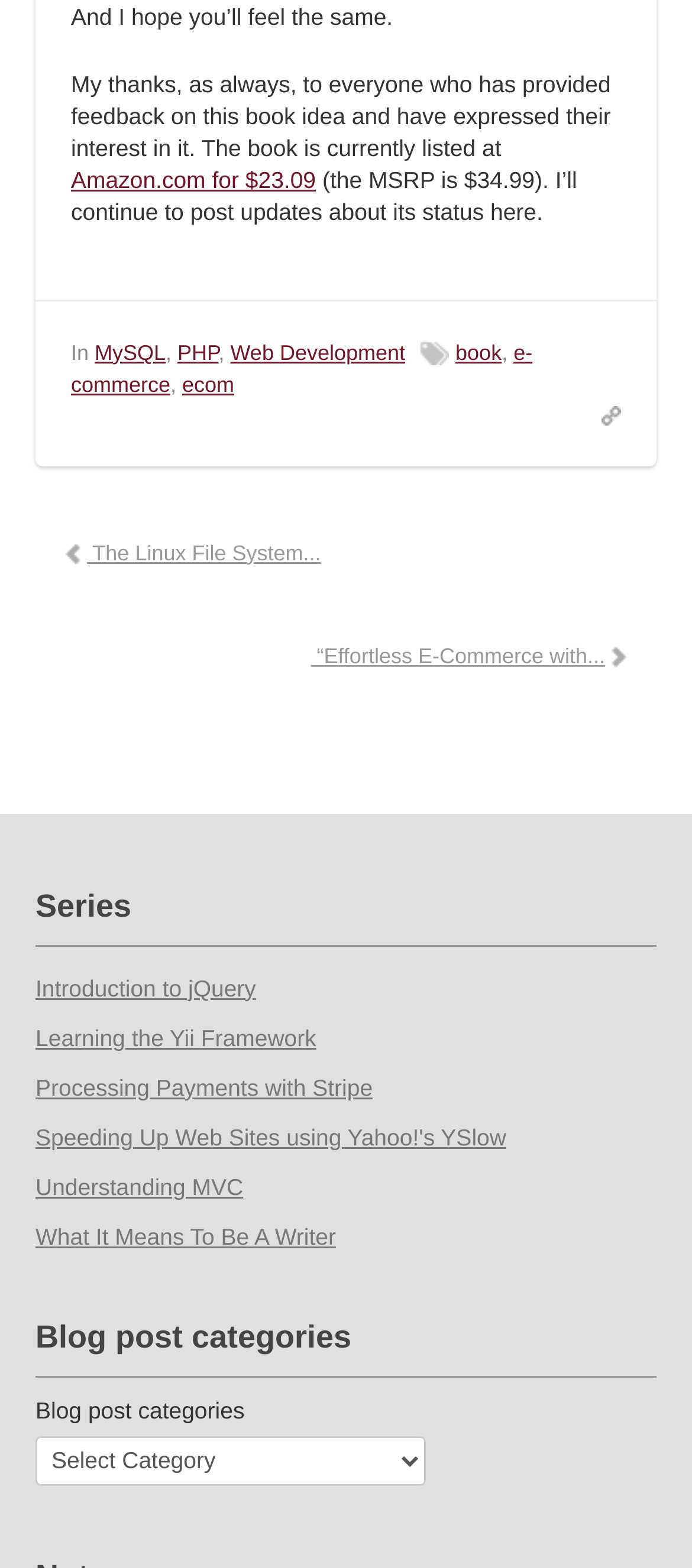Determine the bounding box coordinates of the clickable element to complete this instruction: "Visit the MySQL page". Provide the coordinates in the format of four float numbers between 0 and 1, [left, top, right, bottom].

[0.137, 0.217, 0.239, 0.233]